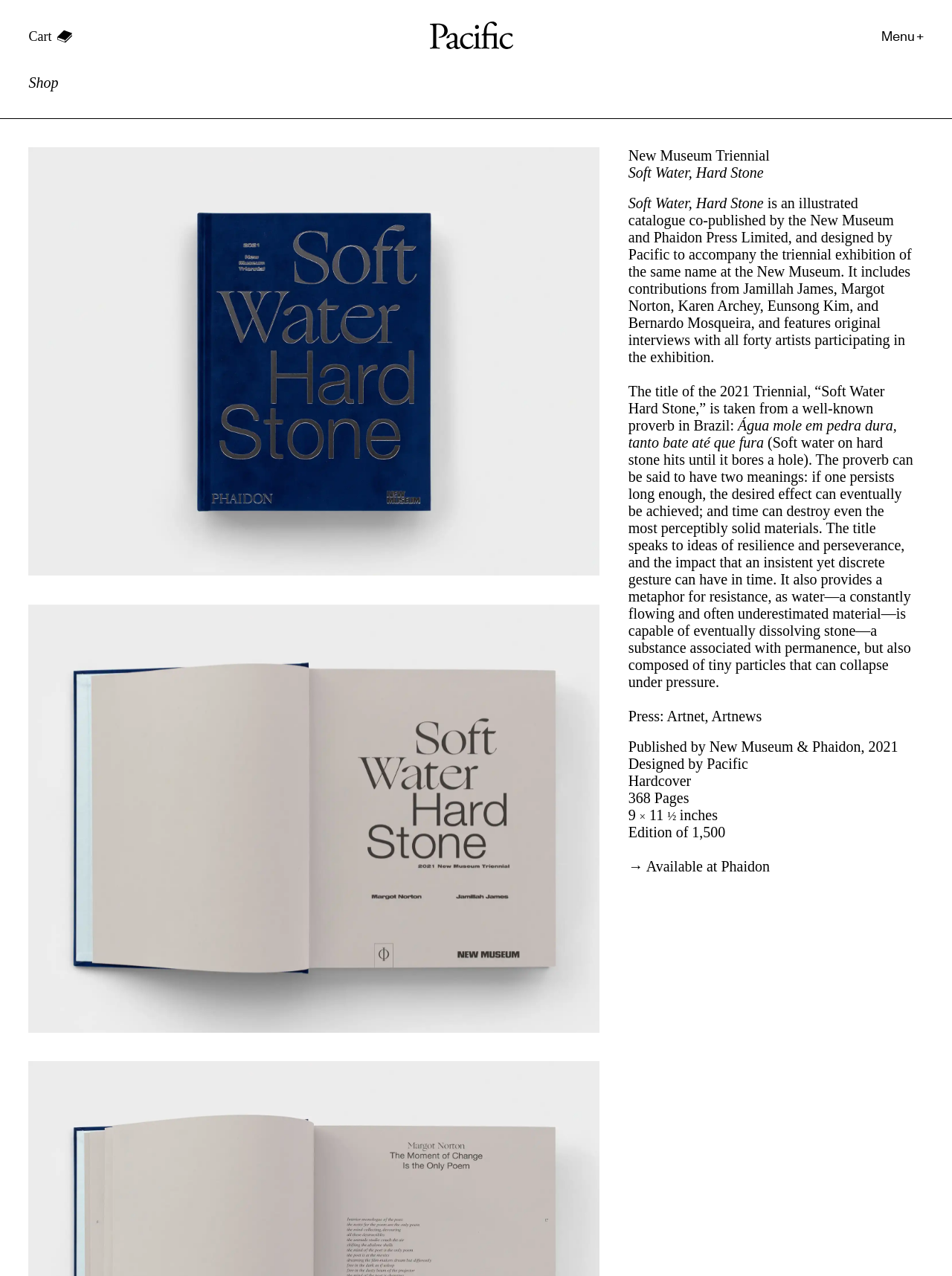What is the title of the book?
Offer a detailed and full explanation in response to the question.

The title of the book is 'Soft Water, Hard Stone', which is mentioned in the text 'Soft Water, Hard Stone' at the top of the webpage, and also in the description of the book.